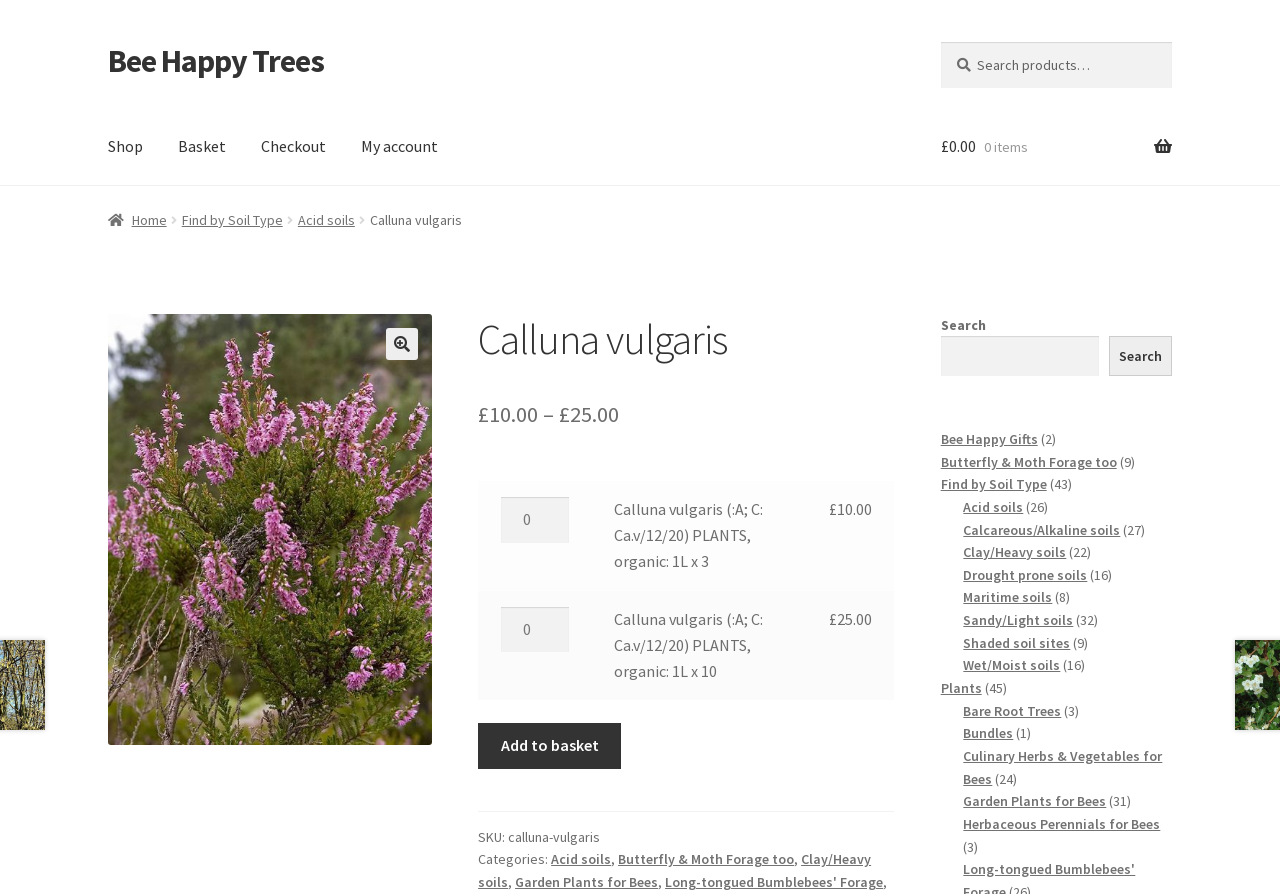Locate the bounding box coordinates of the item that should be clicked to fulfill the instruction: "Go to the shop".

[0.072, 0.12, 0.124, 0.207]